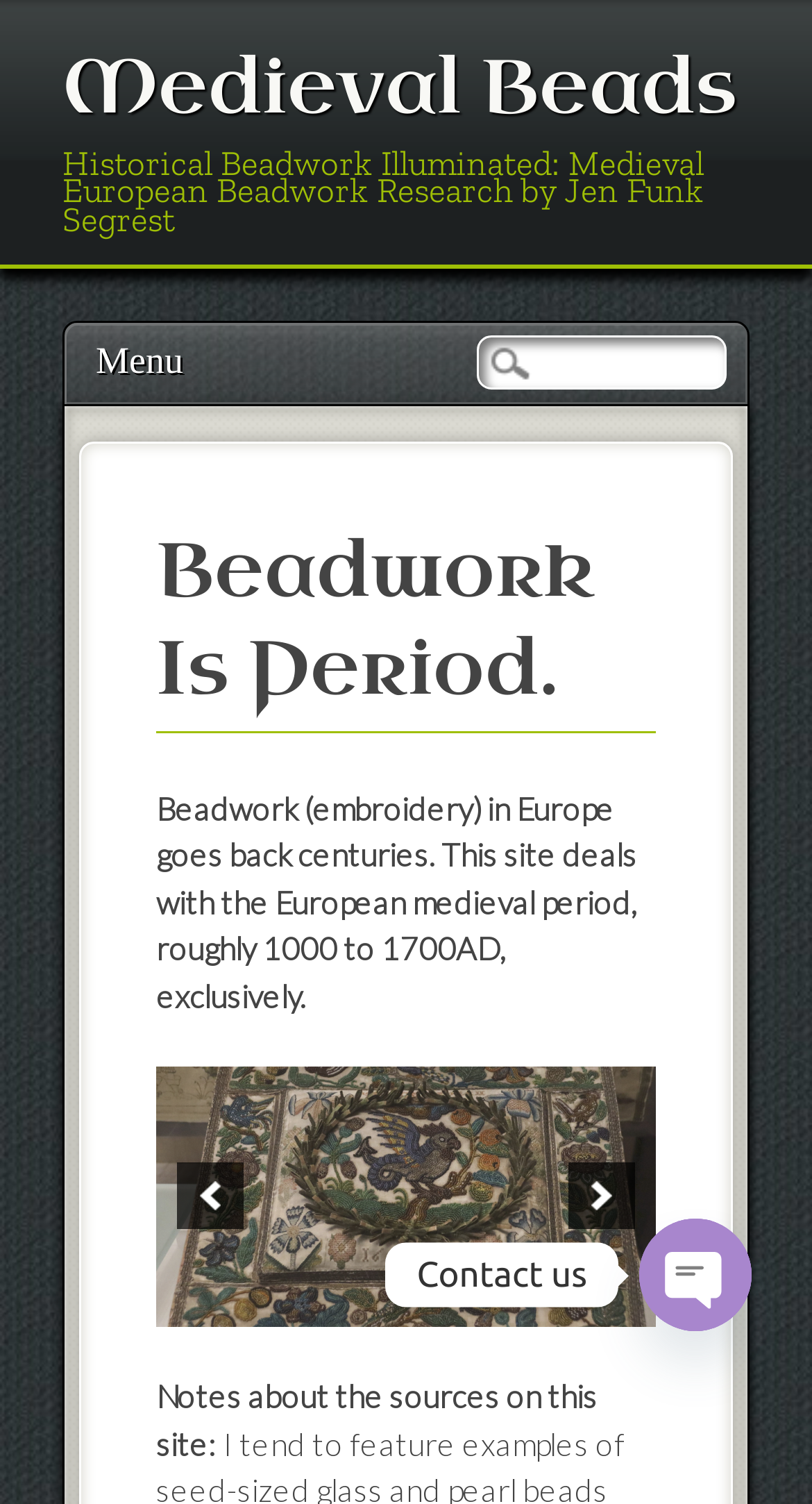Using the webpage screenshot, find the UI element described by aria-label="next". Provide the bounding box coordinates in the format (top-left x, top-left y, bottom-right x, bottom-right y), ensuring all values are floating point numbers between 0 and 1.

[0.7, 0.773, 0.782, 0.817]